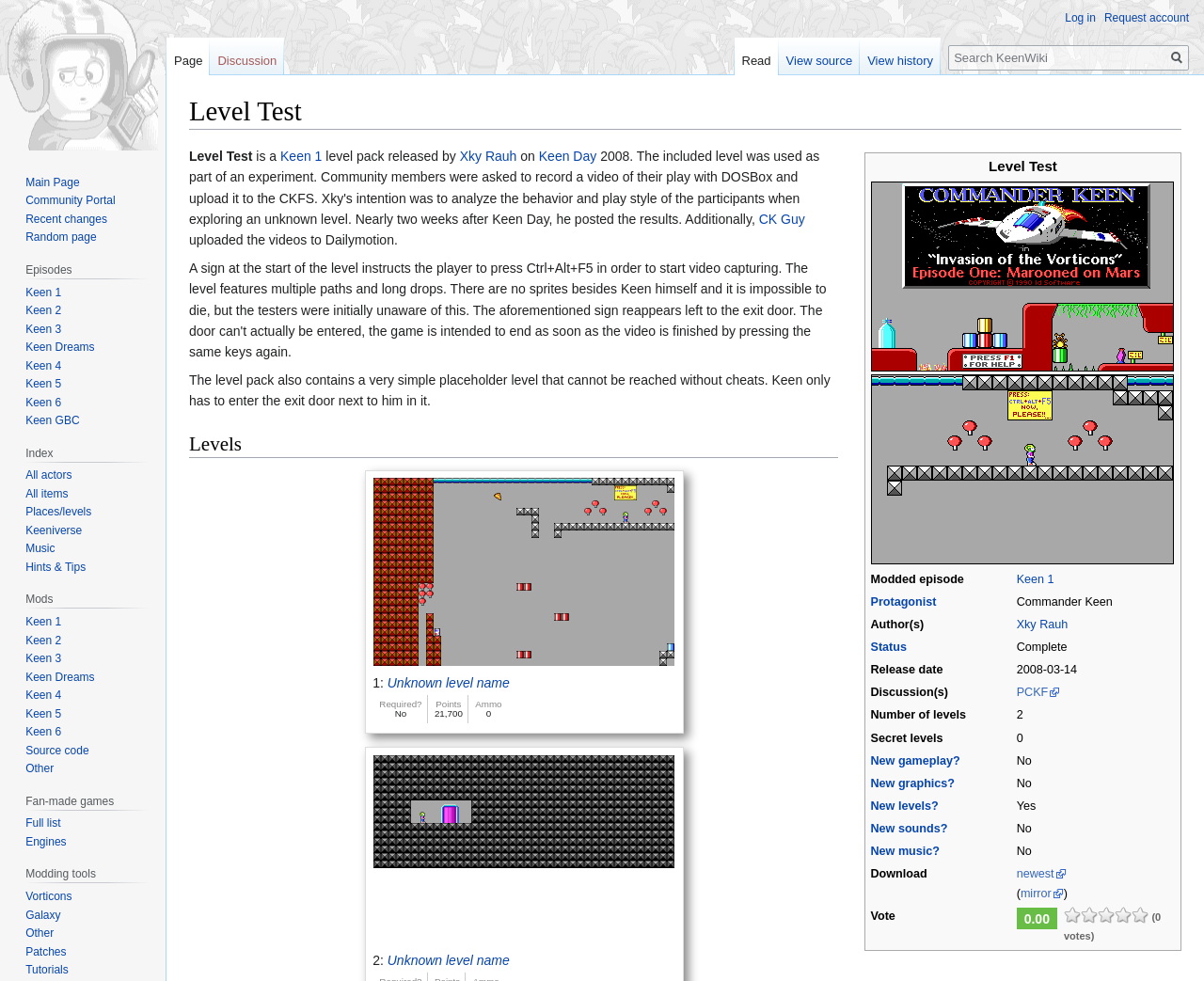Please locate the bounding box coordinates for the element that should be clicked to achieve the following instruction: "Vote for the level pack". Ensure the coordinates are given as four float numbers between 0 and 1, i.e., [left, top, right, bottom].

[0.843, 0.923, 0.97, 0.964]